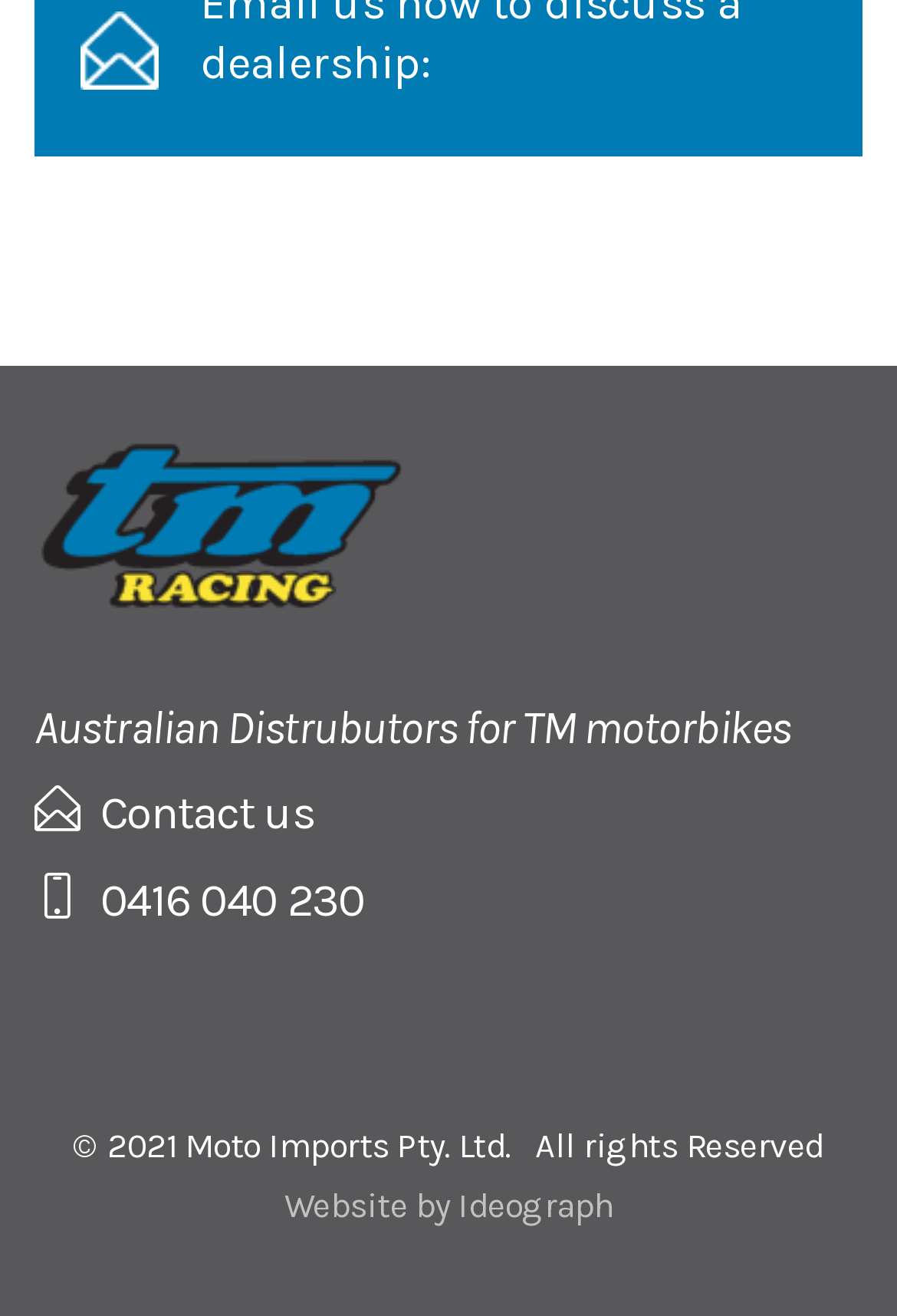Refer to the element description 0416 040 230 and identify the corresponding bounding box in the screenshot. Format the coordinates as (top-left x, top-left y, bottom-right x, bottom-right y) with values in the range of 0 to 1.

[0.038, 0.636, 0.406, 0.732]